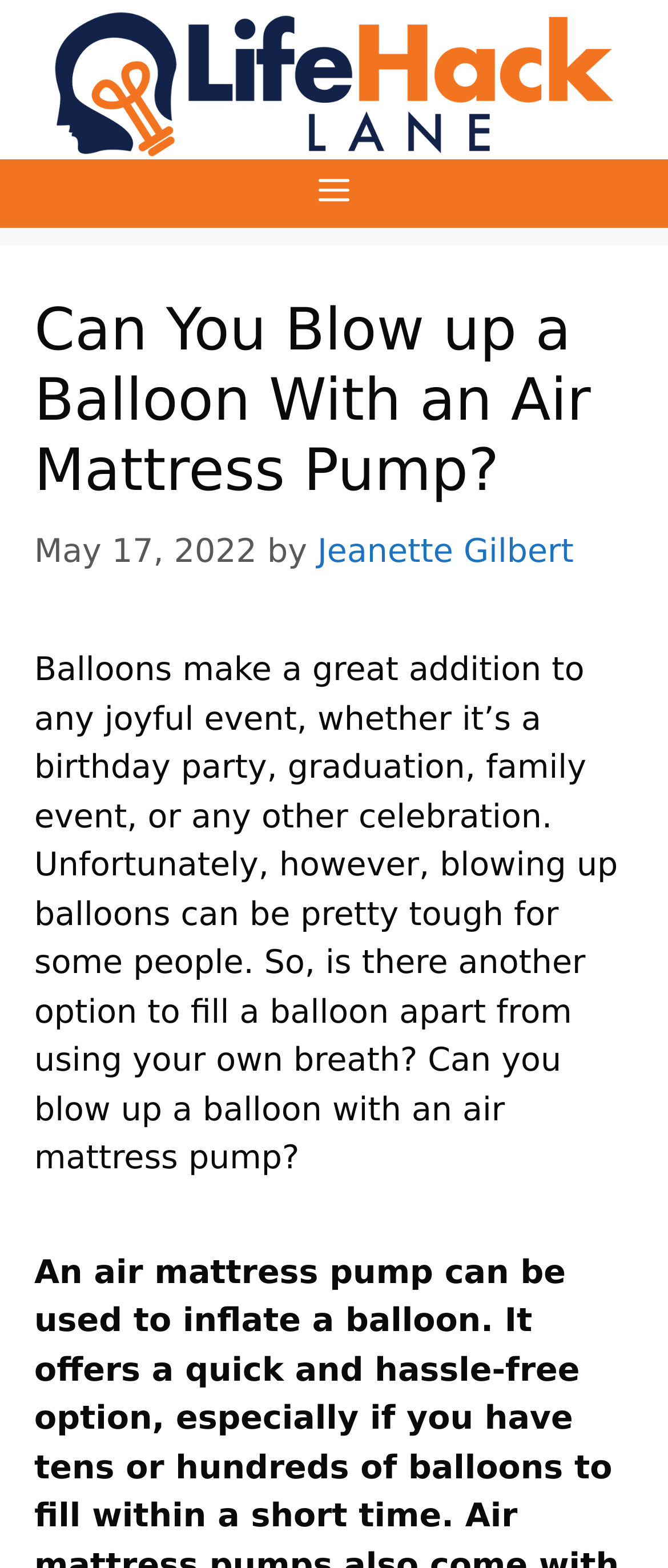What is the date of the article?
From the image, provide a succinct answer in one word or a short phrase.

May 17, 2022